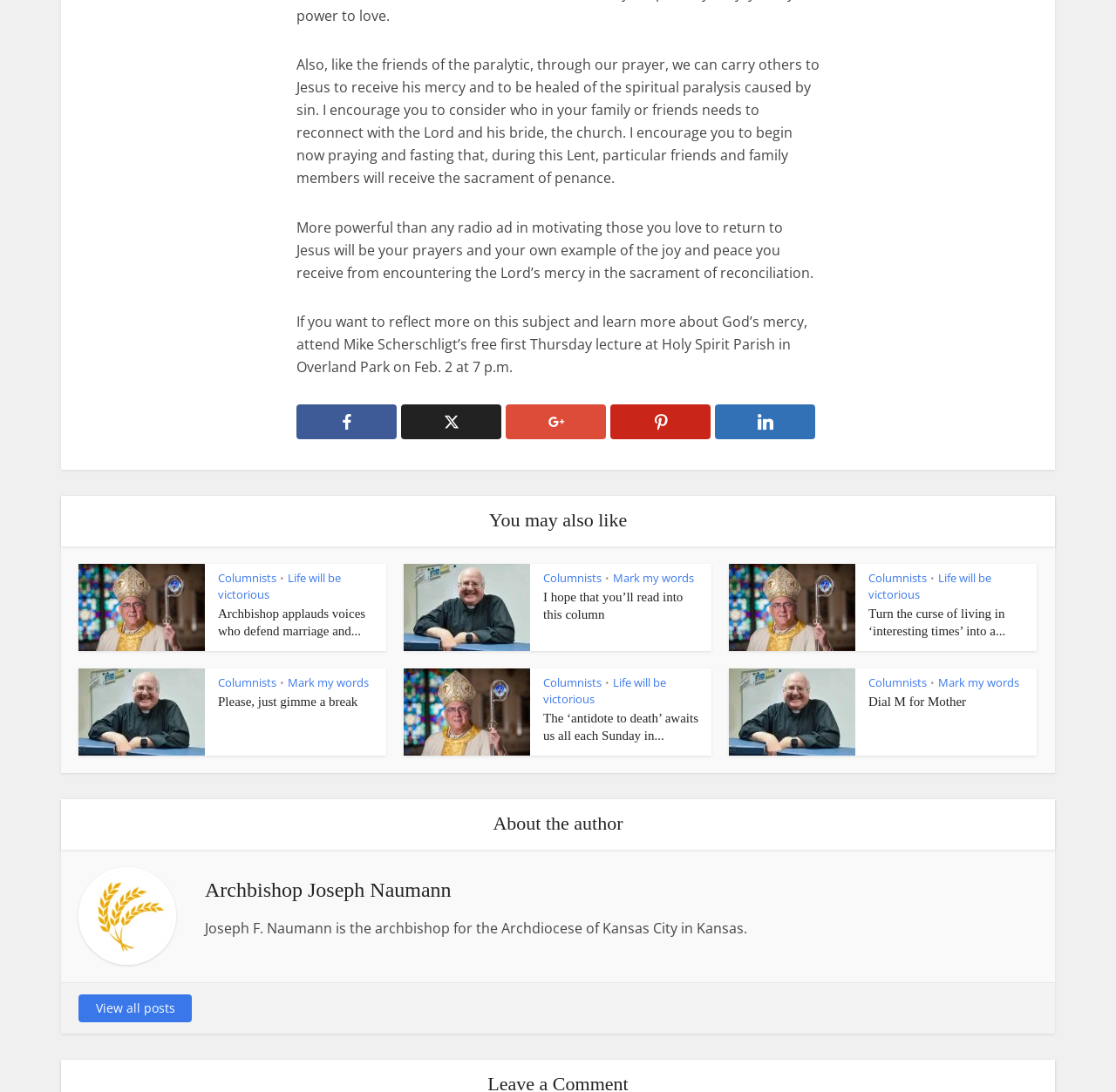Calculate the bounding box coordinates of the UI element given the description: "Please, just gimme a break".

[0.195, 0.636, 0.321, 0.649]